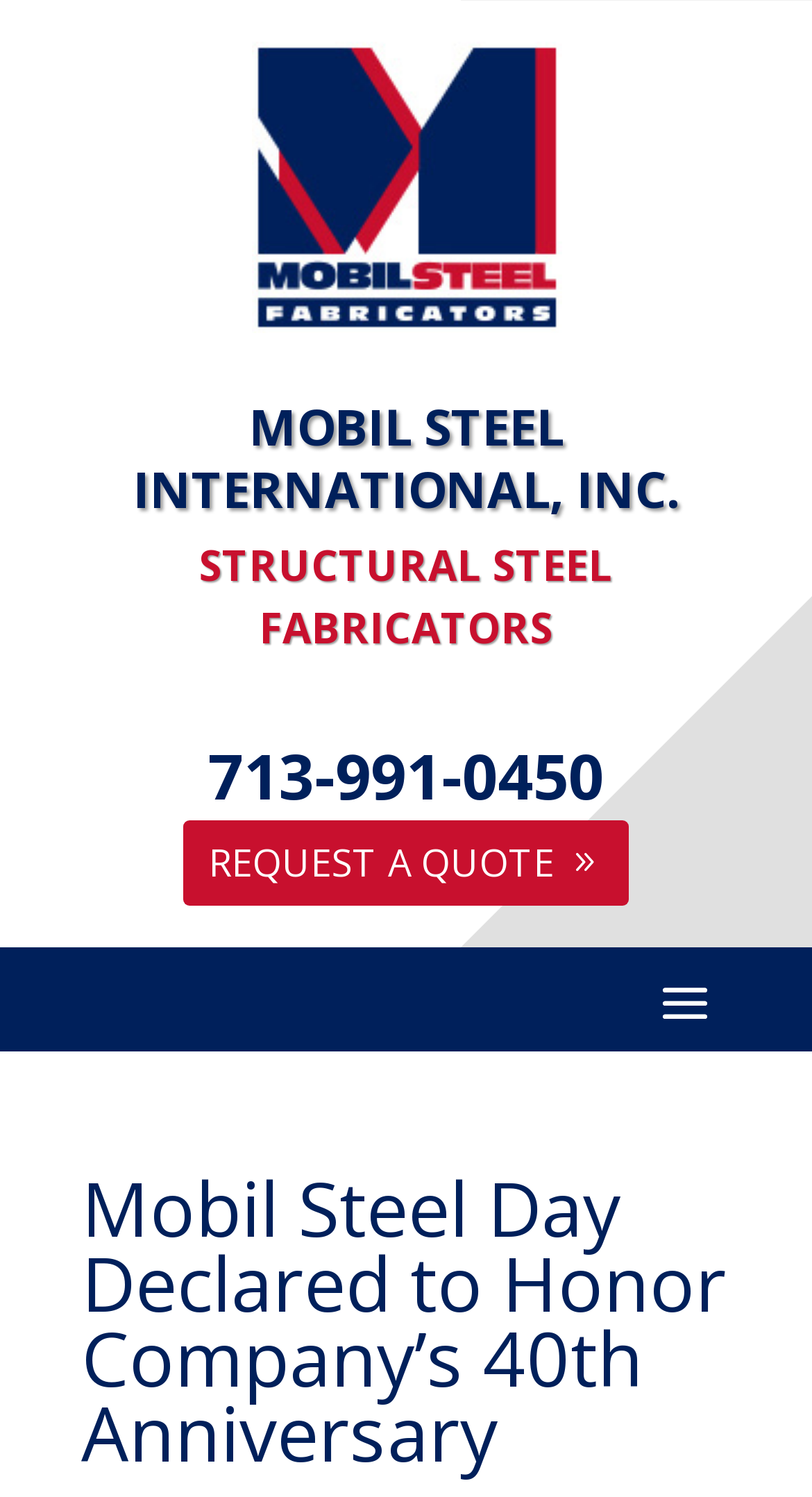Respond to the question below with a single word or phrase:
How many links are there on the page?

2